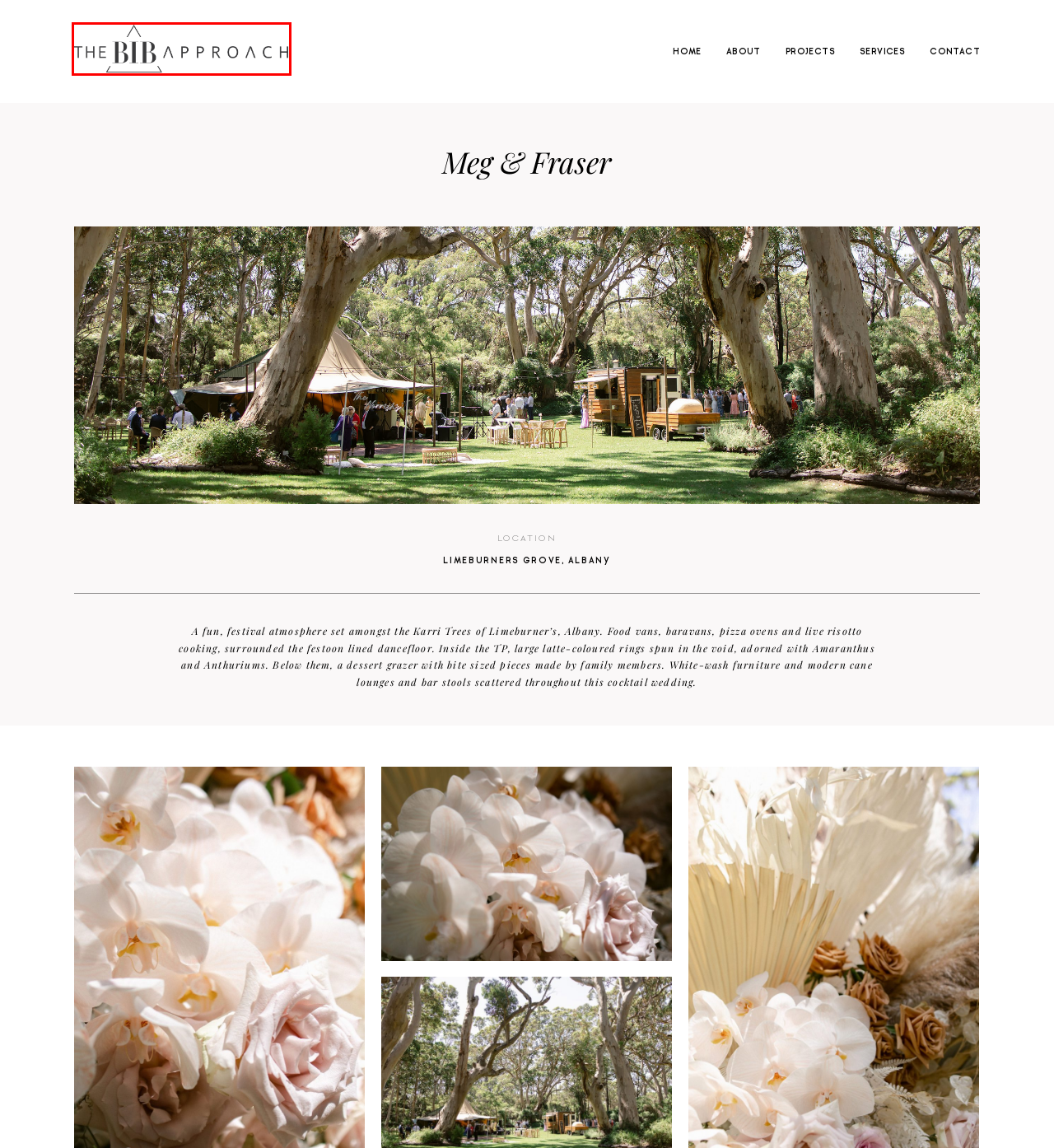Look at the given screenshot of a webpage with a red rectangle bounding box around a UI element. Pick the description that best matches the new webpage after clicking the element highlighted. The descriptions are:
A. The BIB Approach | About
B. The BIB Approach | Contact
C. The BIB Approach | Services
D. Katrina & Russell - The BIB Approach
E. Sam & Brad - The BIB Approach
F. The BIB Approach | Projects
G. Rachel & Sam - The BIB Approach
H. The BIB Approach | Wedding & Event Stylist | Albany & The South West

H